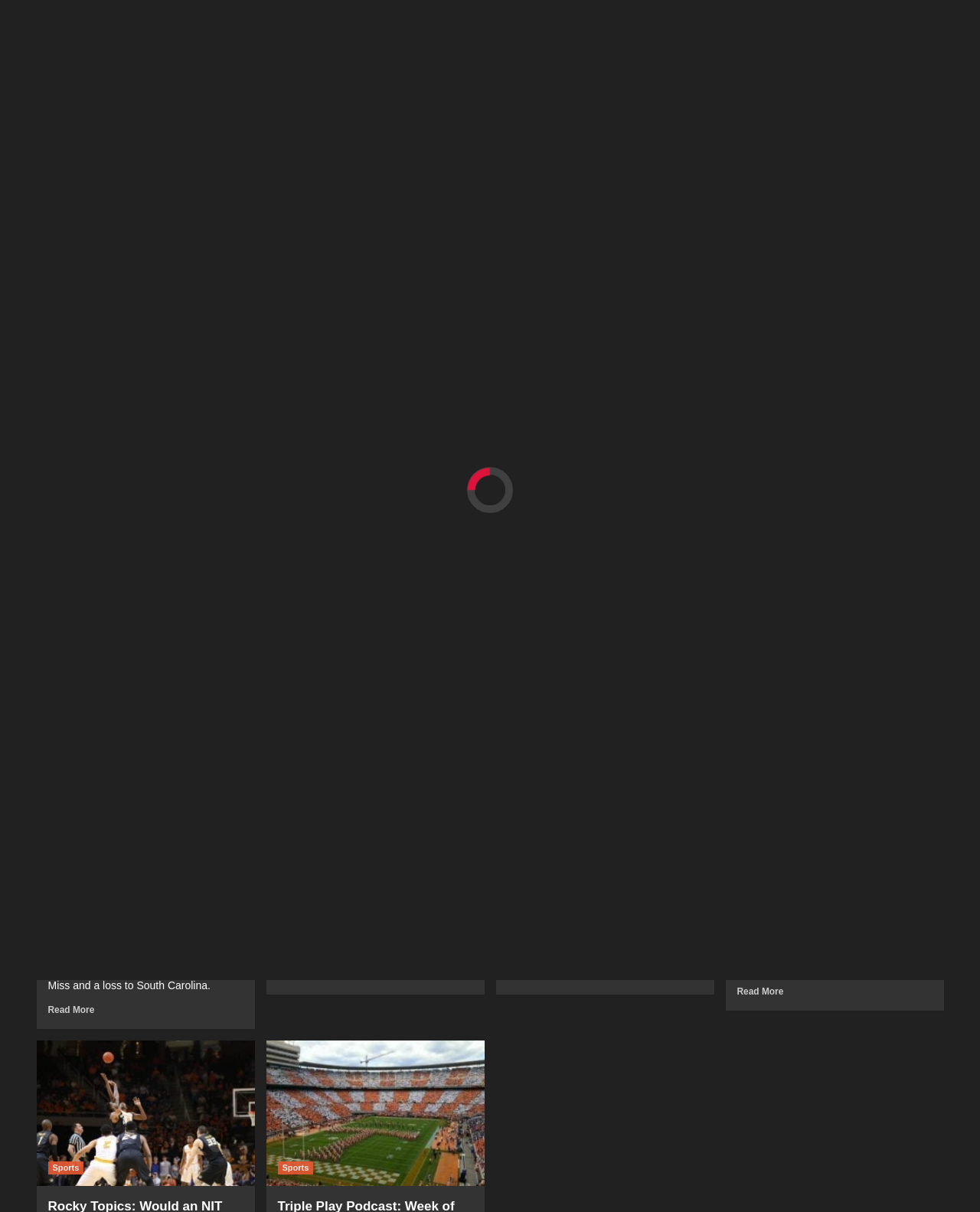Can you determine the bounding box coordinates of the area that needs to be clicked to fulfill the following instruction: "Explore the 'Sports' category"?

[0.152, 0.366, 0.188, 0.376]